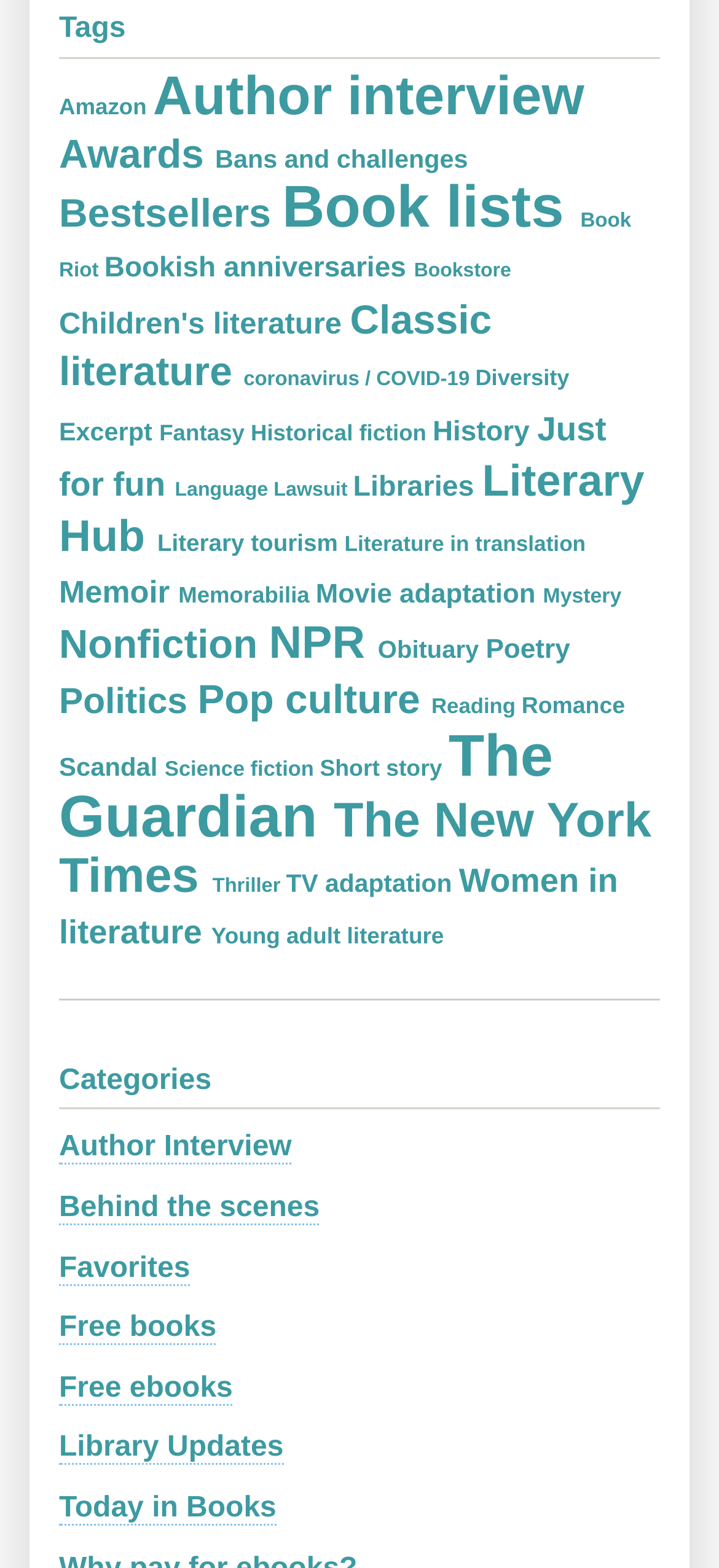What is the longest link text under the 'Tags' category?
Respond to the question with a well-detailed and thorough answer.

The longest link text under the 'Tags' category is 'Literature in translation', which has a bounding box of [0.479, 0.34, 0.815, 0.355] and is located under the 'Tags' category.